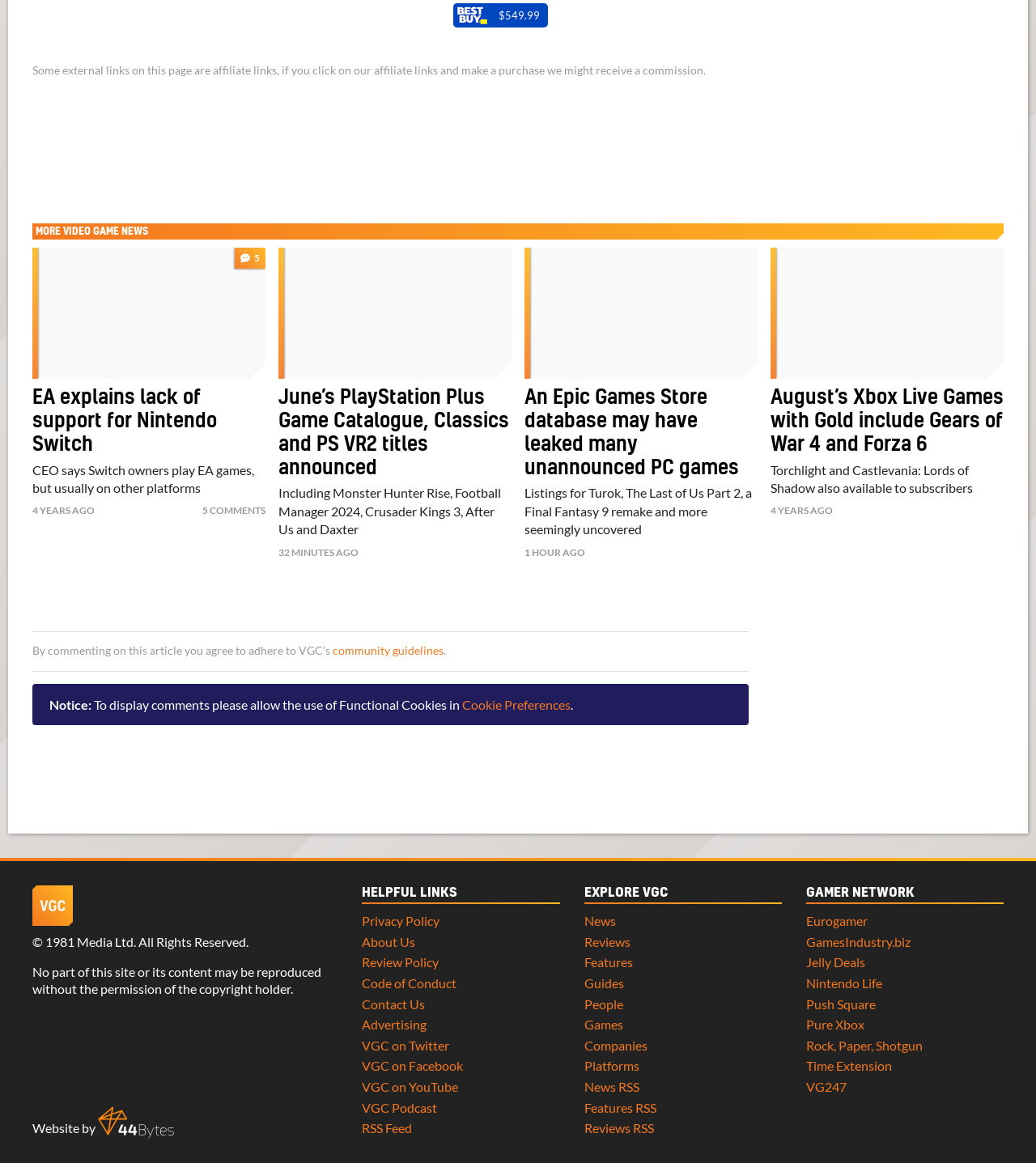Give a one-word or one-phrase response to the question: 
What is the price mentioned in the top link?

$549.99